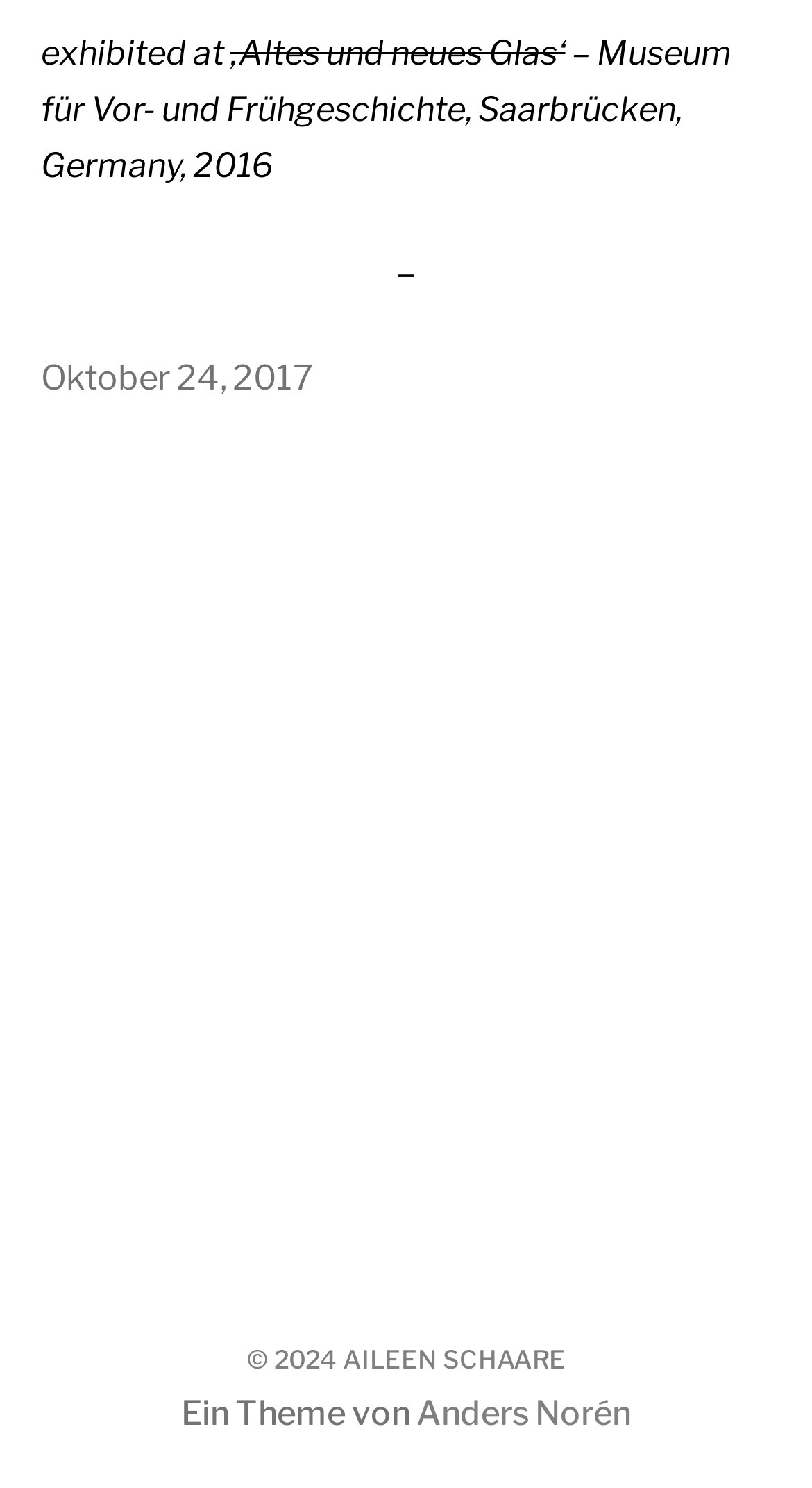What is the name of the museum?
Using the image as a reference, answer the question in detail.

The answer can be found in the StaticText element with the text '– Museum für Vor- und Frühgeschichte, Saarbrücken, Germany, 2016'. This text is likely describing an exhibition, and the museum's name is 'Museum für Vor- und Frühgeschichte'.